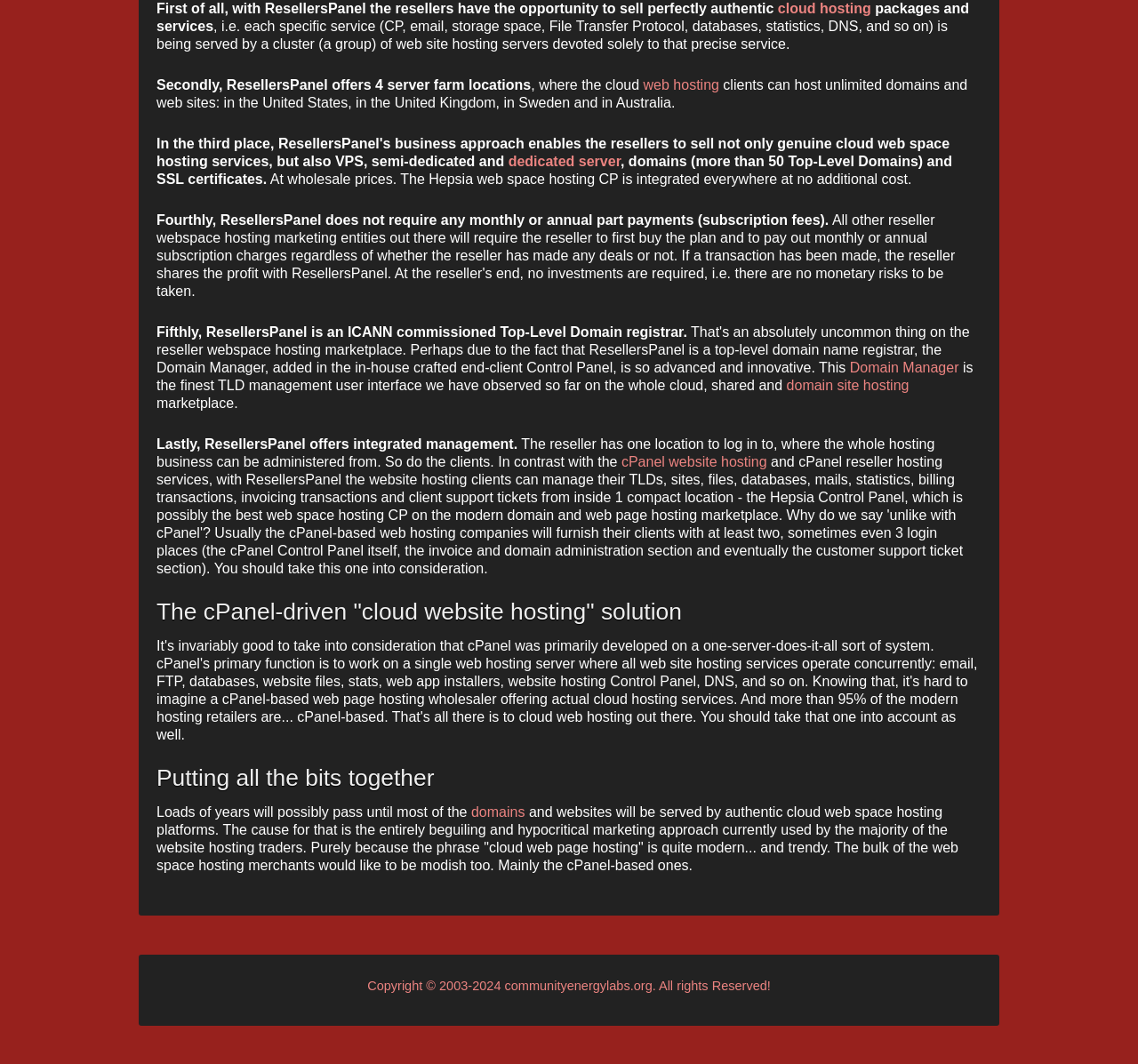Based on the provided description, "cPanel website hosting", find the bounding box of the corresponding UI element in the screenshot.

[0.546, 0.427, 0.674, 0.441]